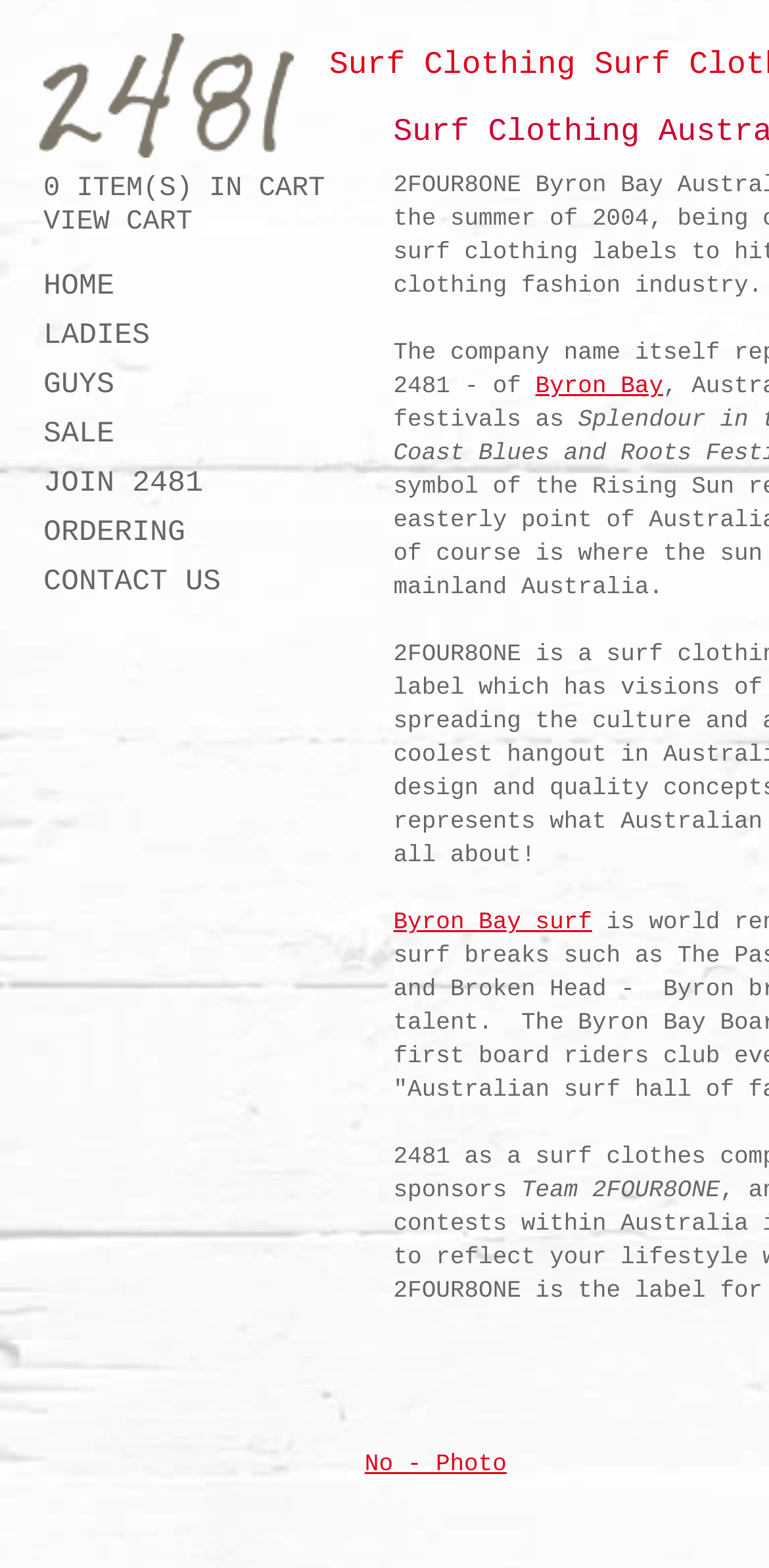What are the categories of products available?
Answer the question with a detailed and thorough explanation.

The categories of products available are listed in the navigation menu at the top of the webpage, and they include 'LADIES' and 'GUYS', which are likely categories for surf clothing and street wear.